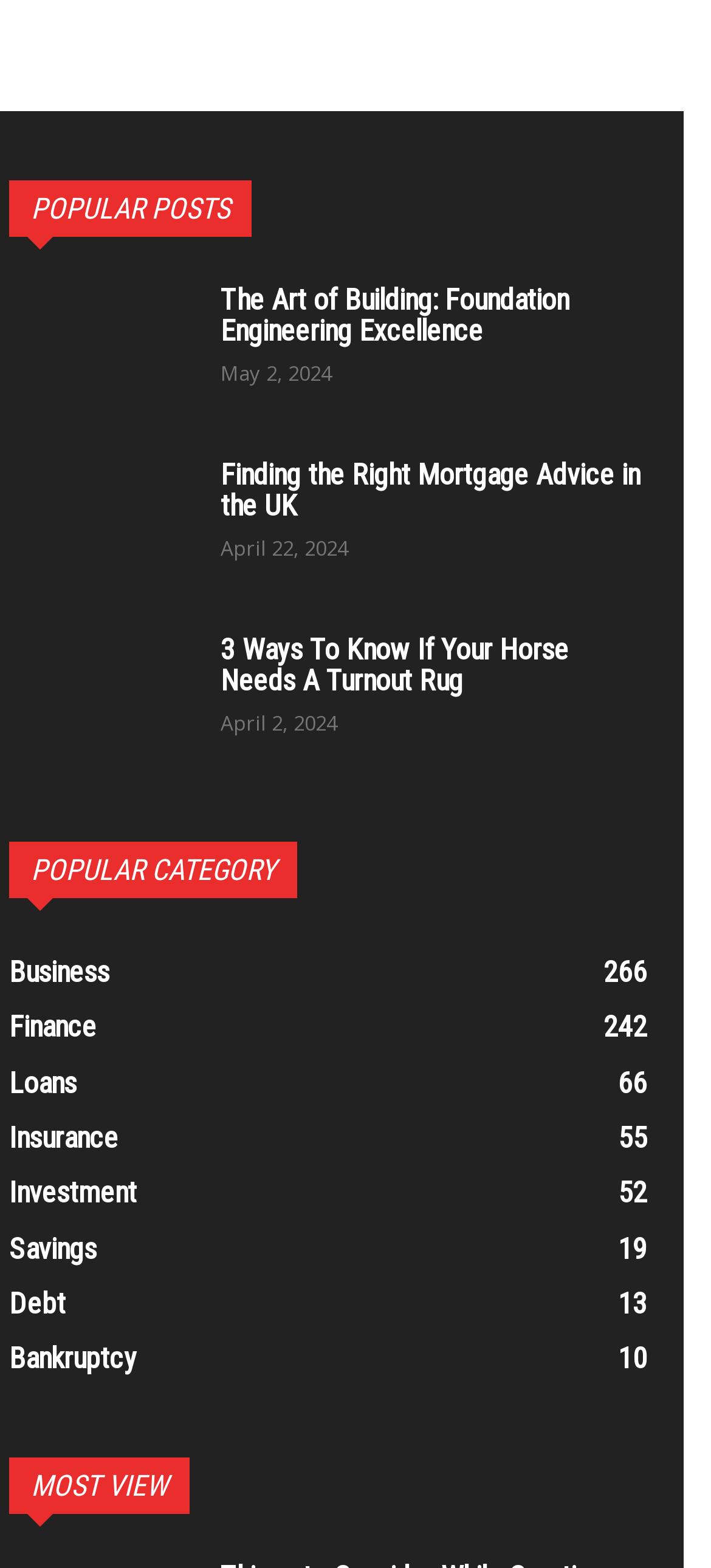For the following element description, predict the bounding box coordinates in the format (top-left x, top-left y, bottom-right x, bottom-right y). All values should be floating point numbers between 0 and 1. Description: Ainjlla Berry

[0.082, 0.137, 0.269, 0.154]